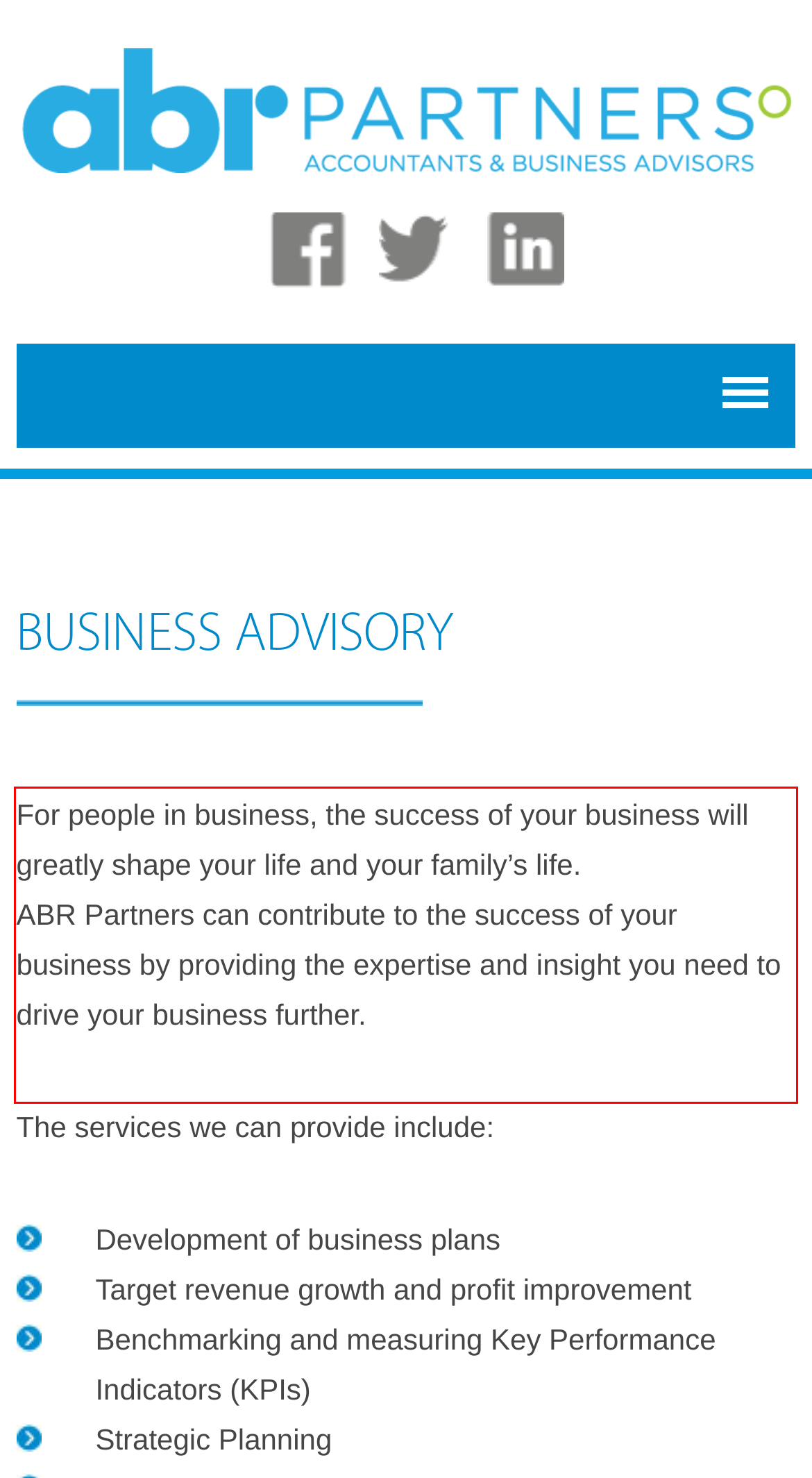Identify the text within the red bounding box on the webpage screenshot and generate the extracted text content.

For people in business, the success of your business will greatly shape your life and your family’s life. ABR Partners can contribute to the success of your business by providing the expertise and insight you need to drive your business further.